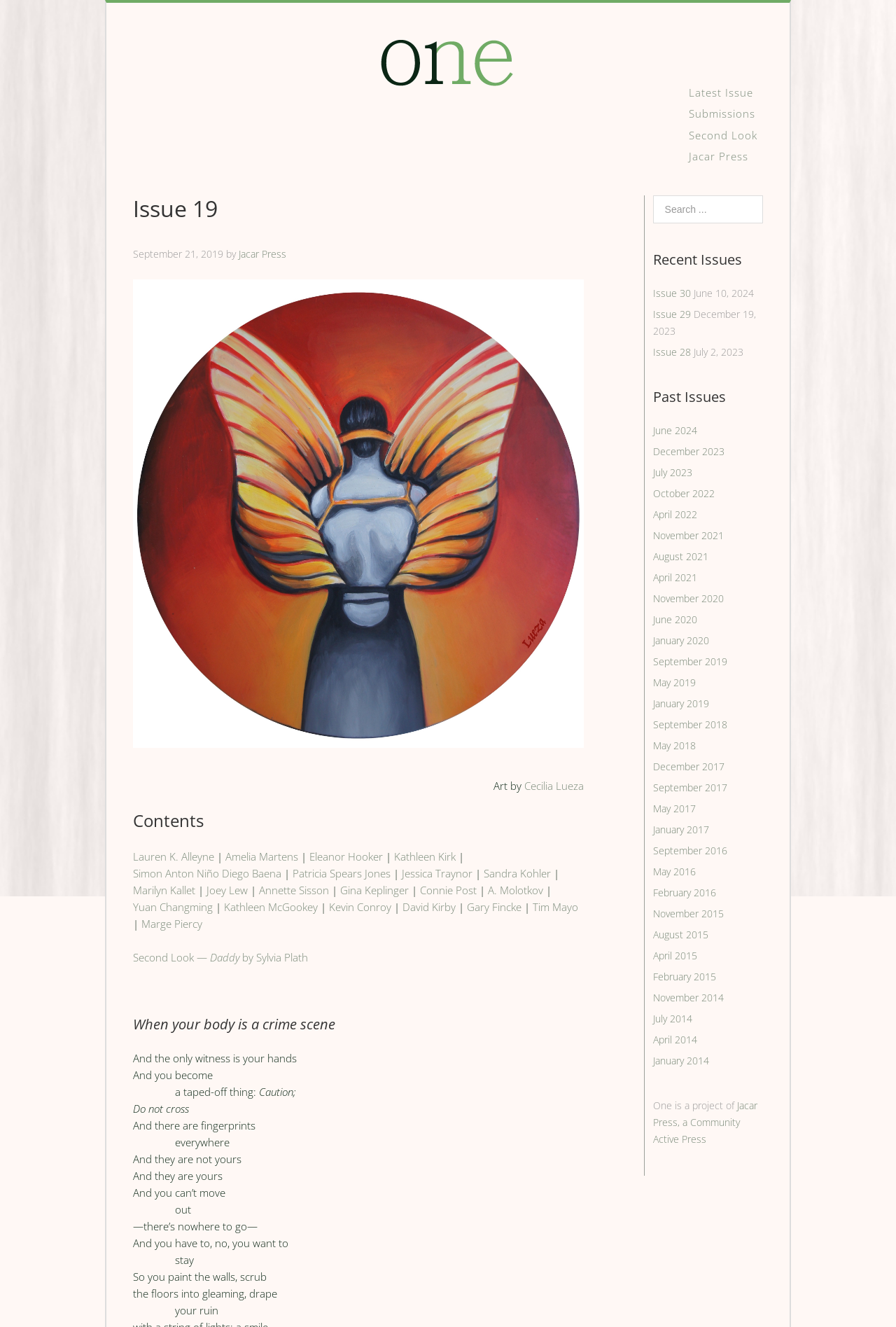Who is the artist of the artwork on this page?
Using the screenshot, give a one-word or short phrase answer.

Cecilia Lueza